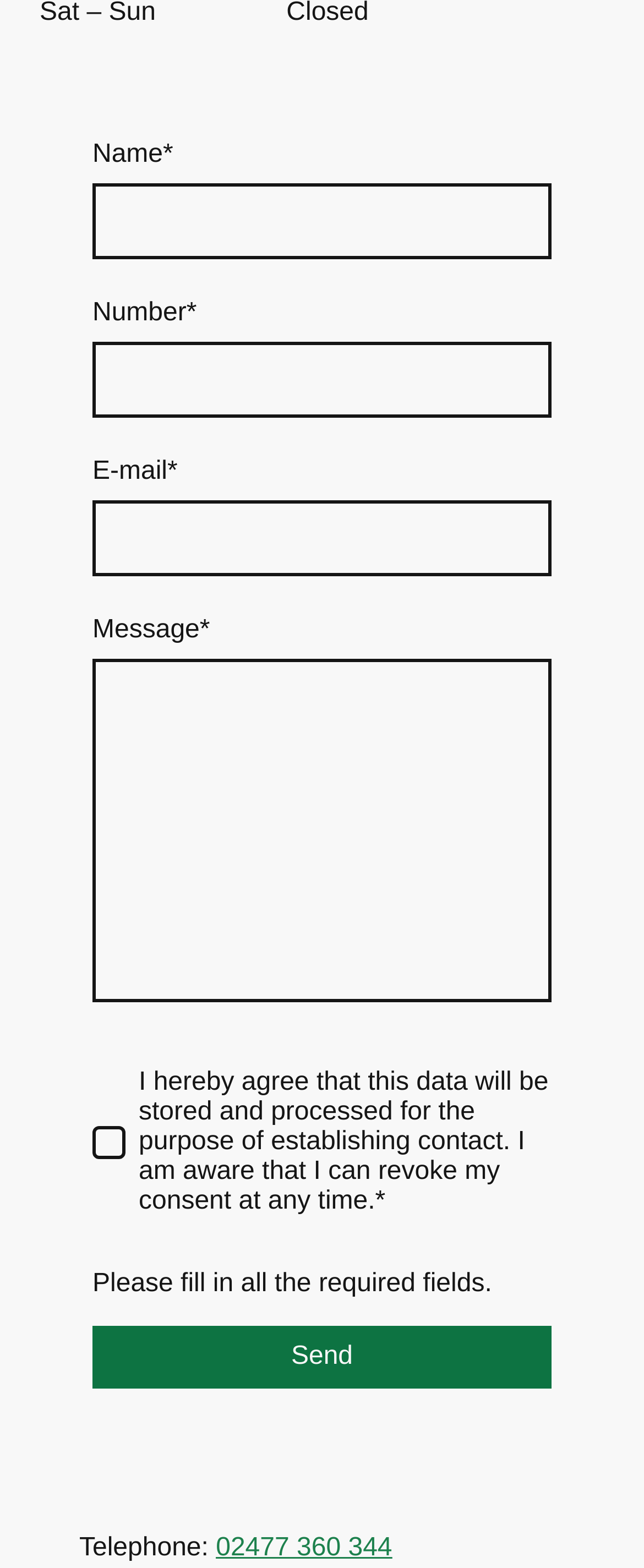Determine the bounding box coordinates of the UI element that matches the following description: "02477 360 344". The coordinates should be four float numbers between 0 and 1 in the format [left, top, right, bottom].

[0.335, 0.978, 0.609, 0.996]